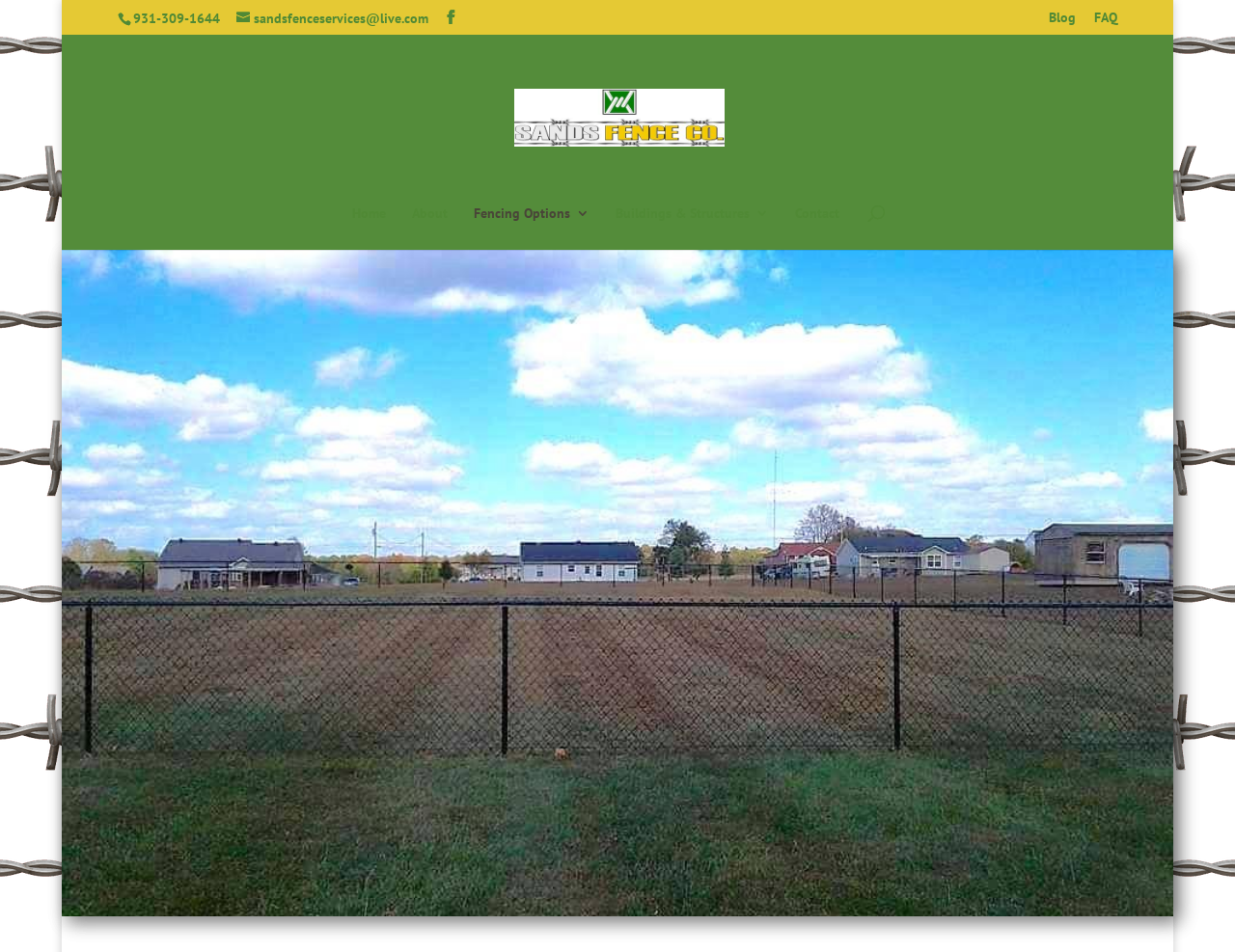Identify the bounding box coordinates of the element to click to follow this instruction: 'Search for something'. Ensure the coordinates are four float values between 0 and 1, provided as [left, top, right, bottom].

[0.153, 0.035, 0.882, 0.037]